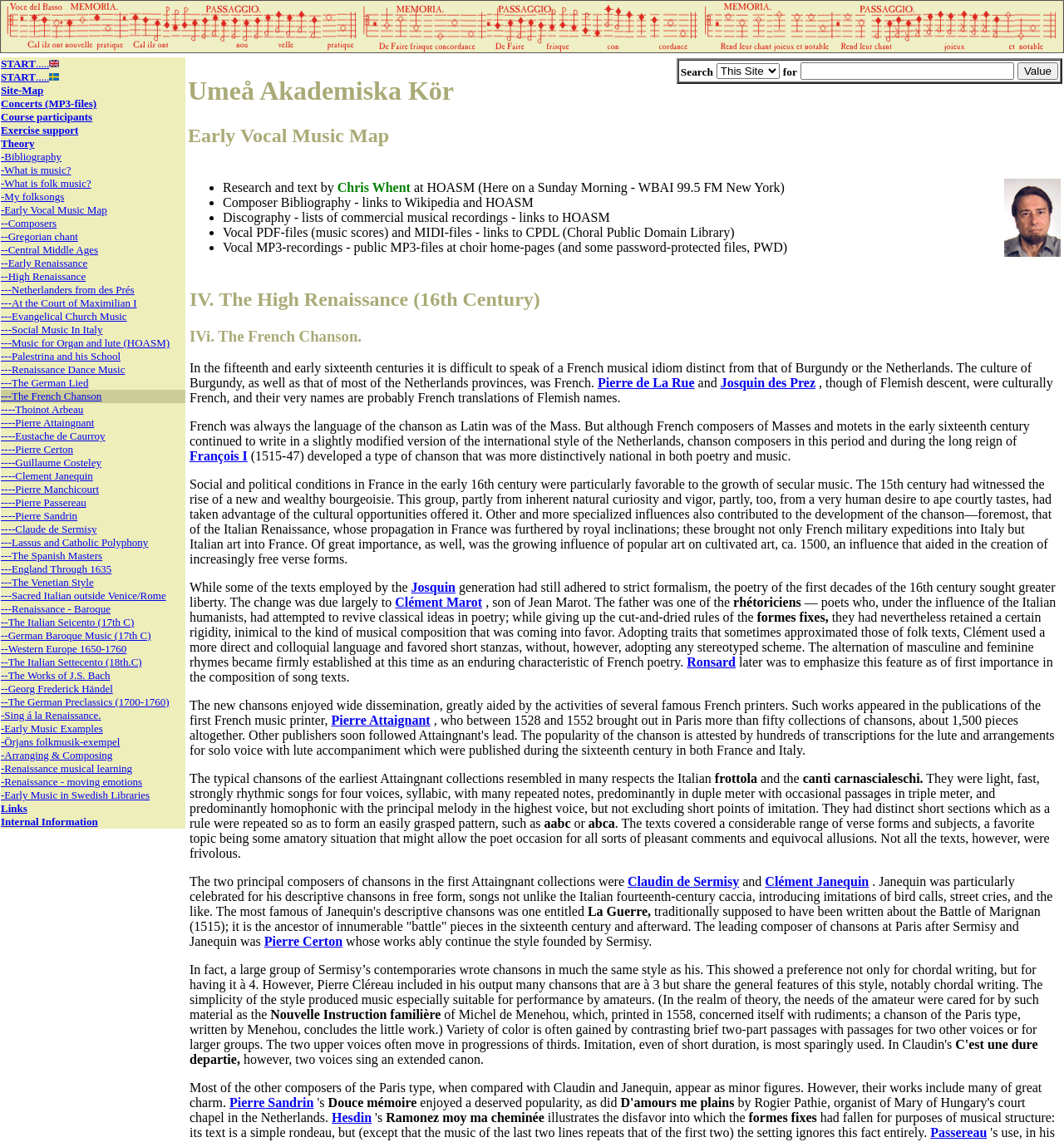Using the provided description: "Corporate Collections", find the bounding box coordinates of the corresponding UI element. The output should be four float numbers between 0 and 1, in the format [left, top, right, bottom].

None